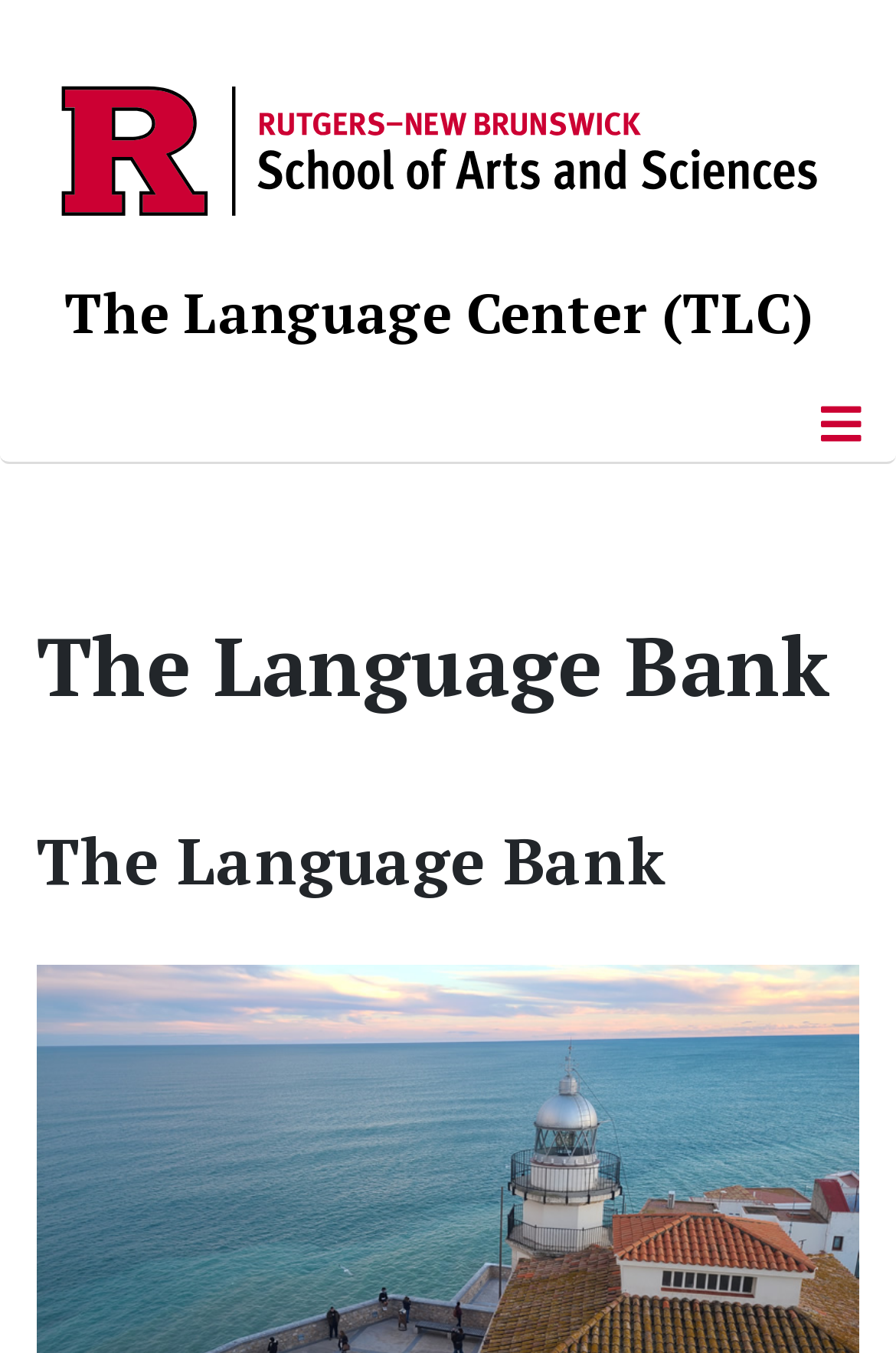Please determine the bounding box coordinates for the UI element described here. Use the format (top-left x, top-left y, bottom-right x, bottom-right y) with values bounded between 0 and 1: aria-label="Toggle Navigation"

[0.883, 0.288, 0.996, 0.339]